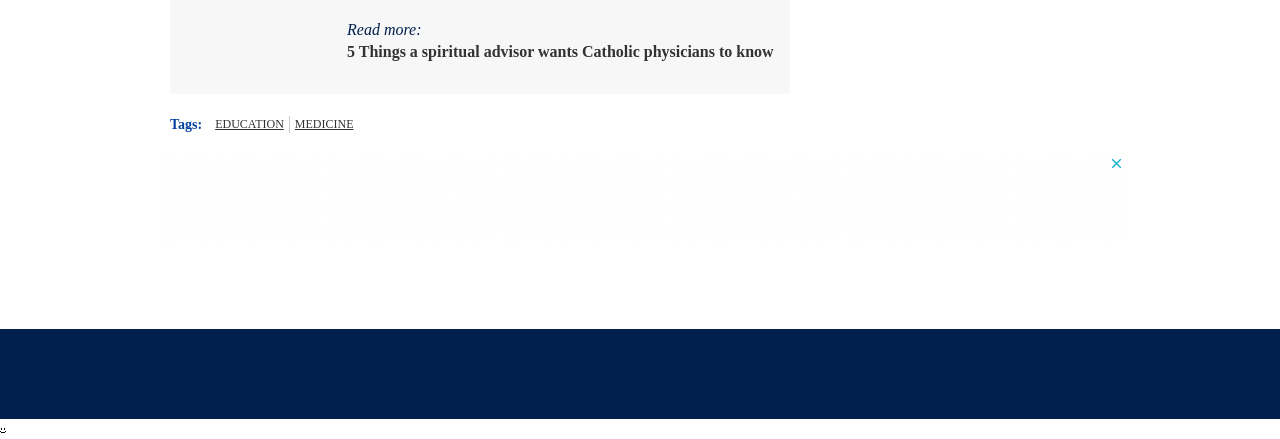What are the categories of articles available on Aleteia?
Use the information from the screenshot to give a comprehensive response to the question.

The categories of articles available on Aleteia can be determined by the links at the bottom of the webpage, which include 'News', 'Travel', 'Art & Culture', and others.